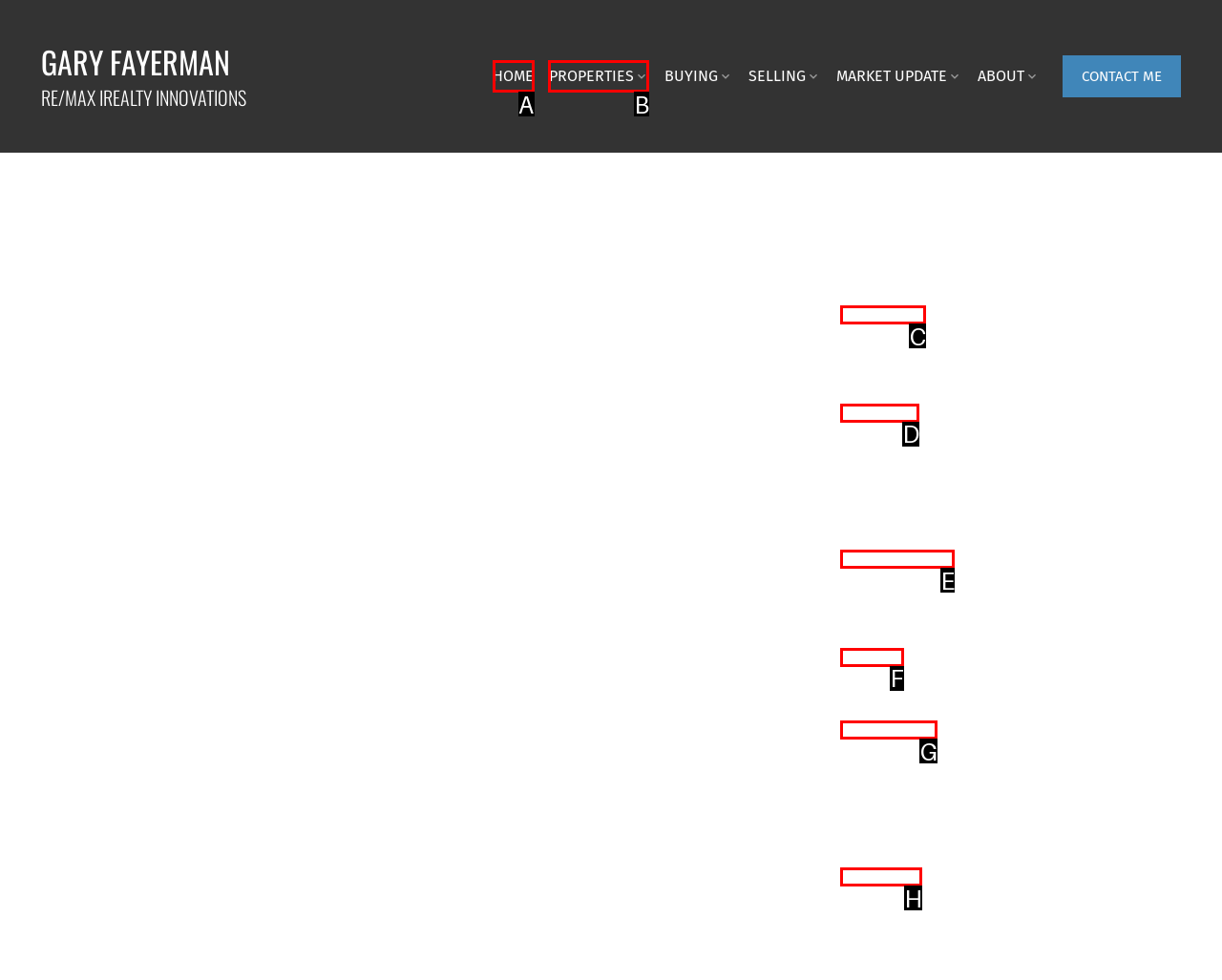Determine the HTML element to click for the instruction: Explore the 'PROPERTIES' menu item.
Answer with the letter corresponding to the correct choice from the provided options.

B